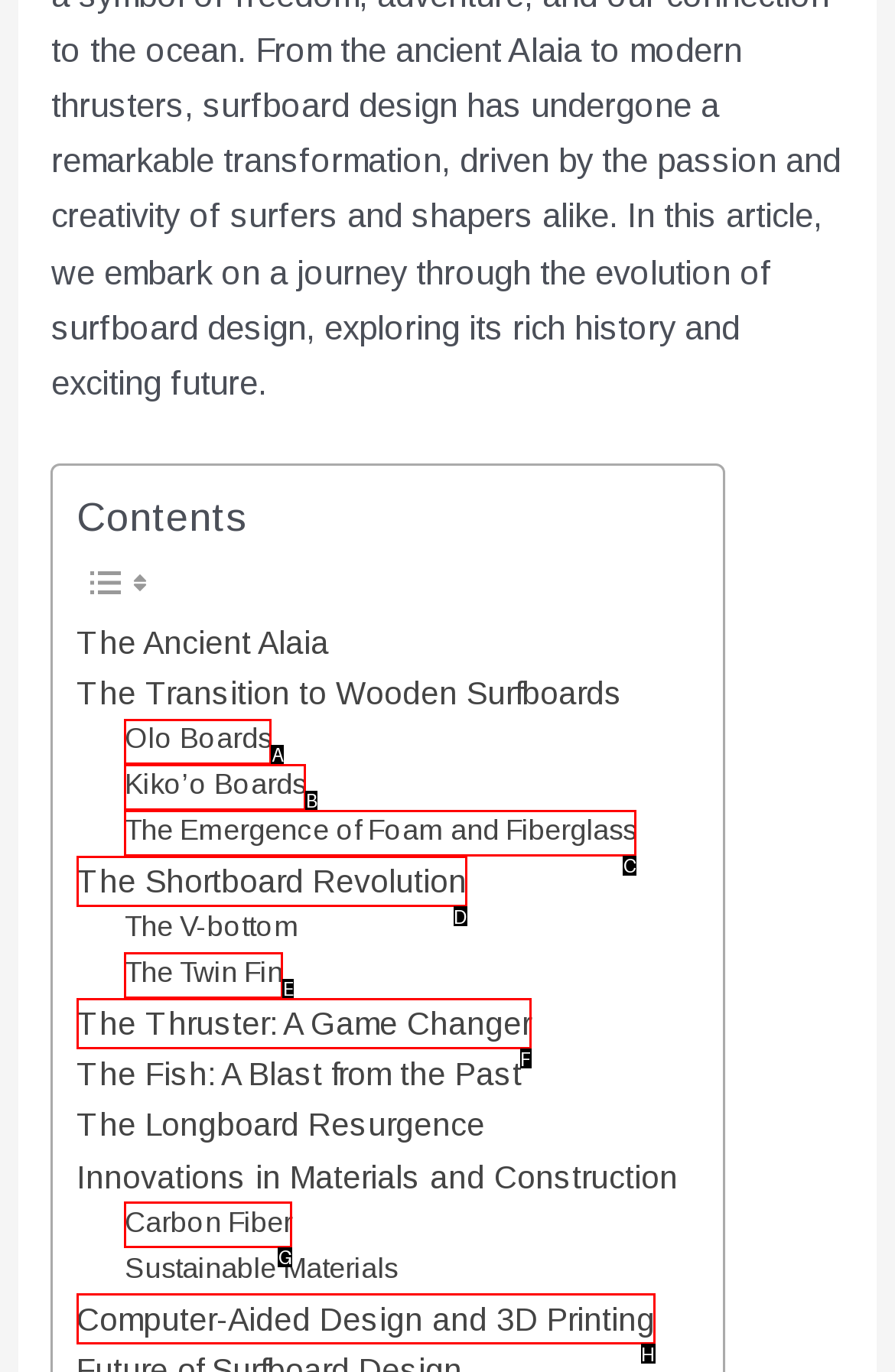From the given options, indicate the letter that corresponds to the action needed to complete this task: view Olo Boards. Respond with only the letter.

A